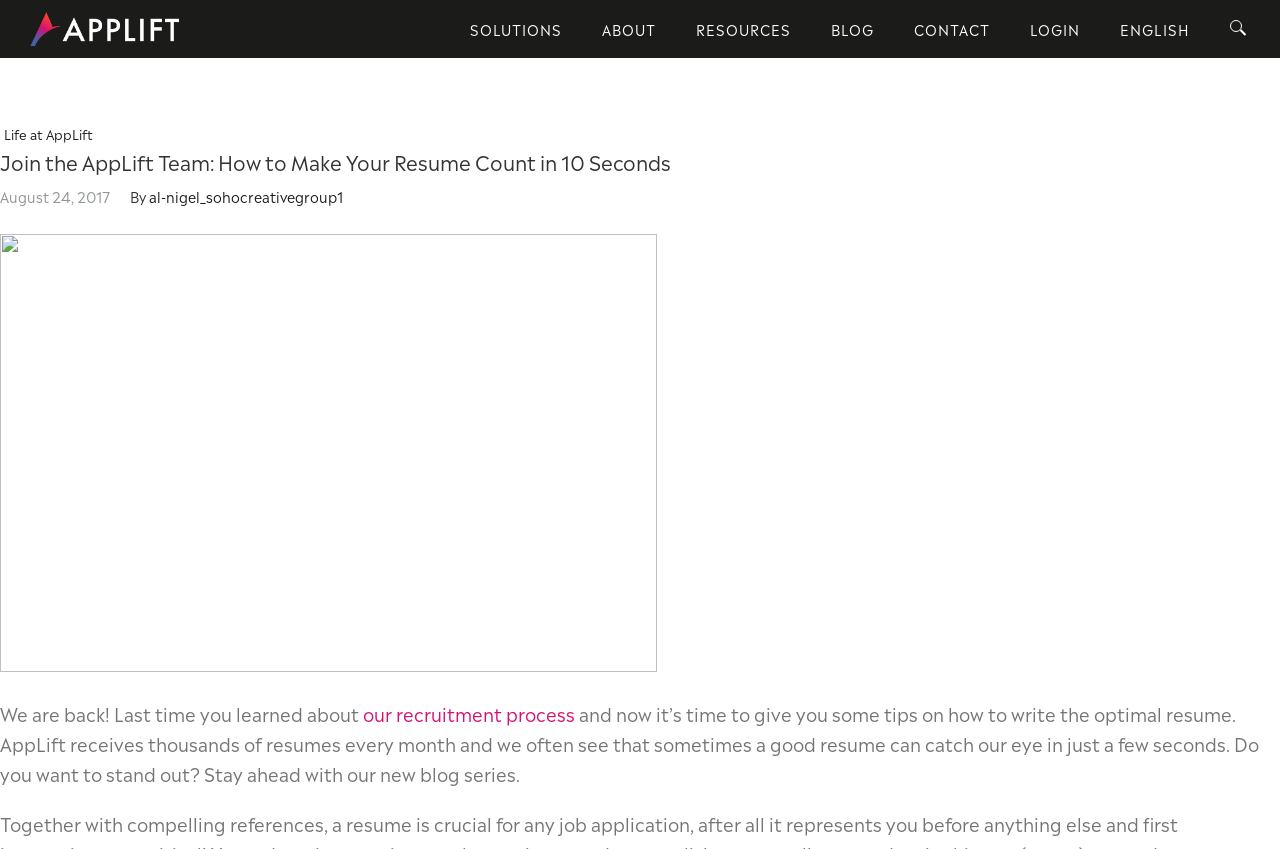Analyze the image and answer the question with as much detail as possible: 
What is the purpose of the search box?

The search box is located at the top of the webpage, and it has a placeholder text 'Search for:', indicating that it is used to search for content within the website.